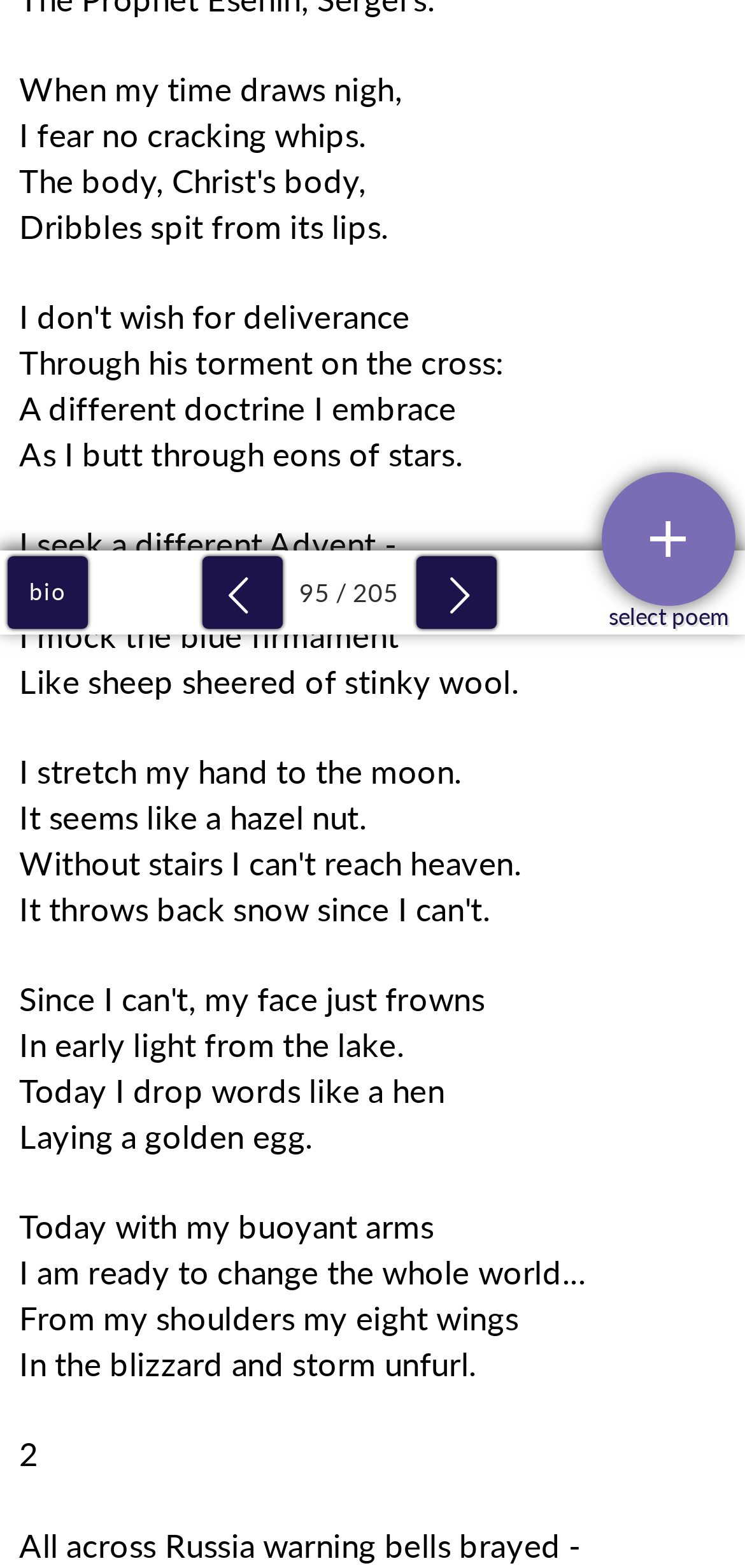Bounding box coordinates should be provided in the format (top-left x, top-left y, bottom-right x, bottom-right y) with all values between 0 and 1. Identify the bounding box for this UI element: parent_node: 95 / 205

[0.558, 0.355, 0.665, 0.401]